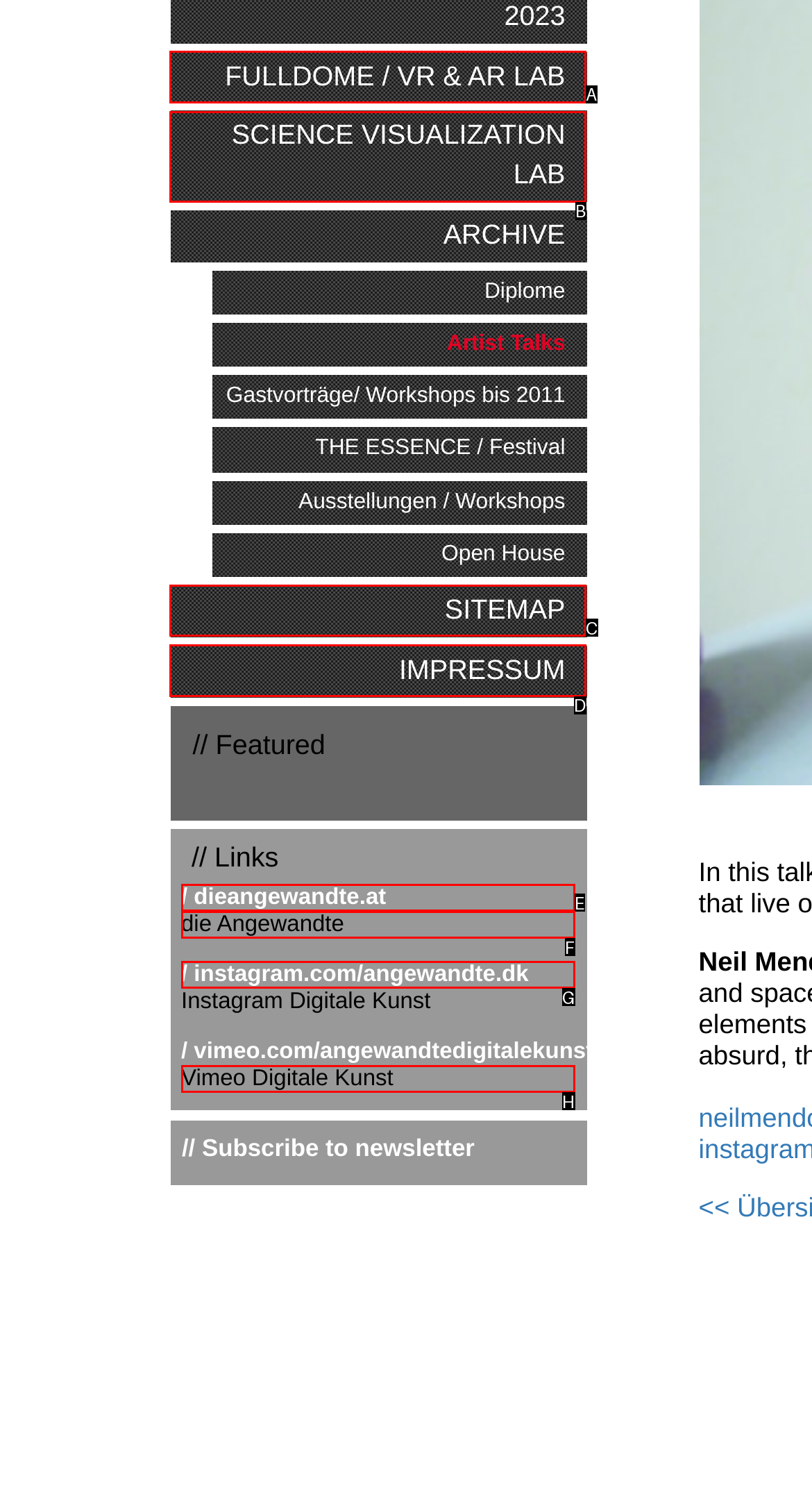Find the UI element described as: Vimeo Digitale Kunst
Reply with the letter of the appropriate option.

H